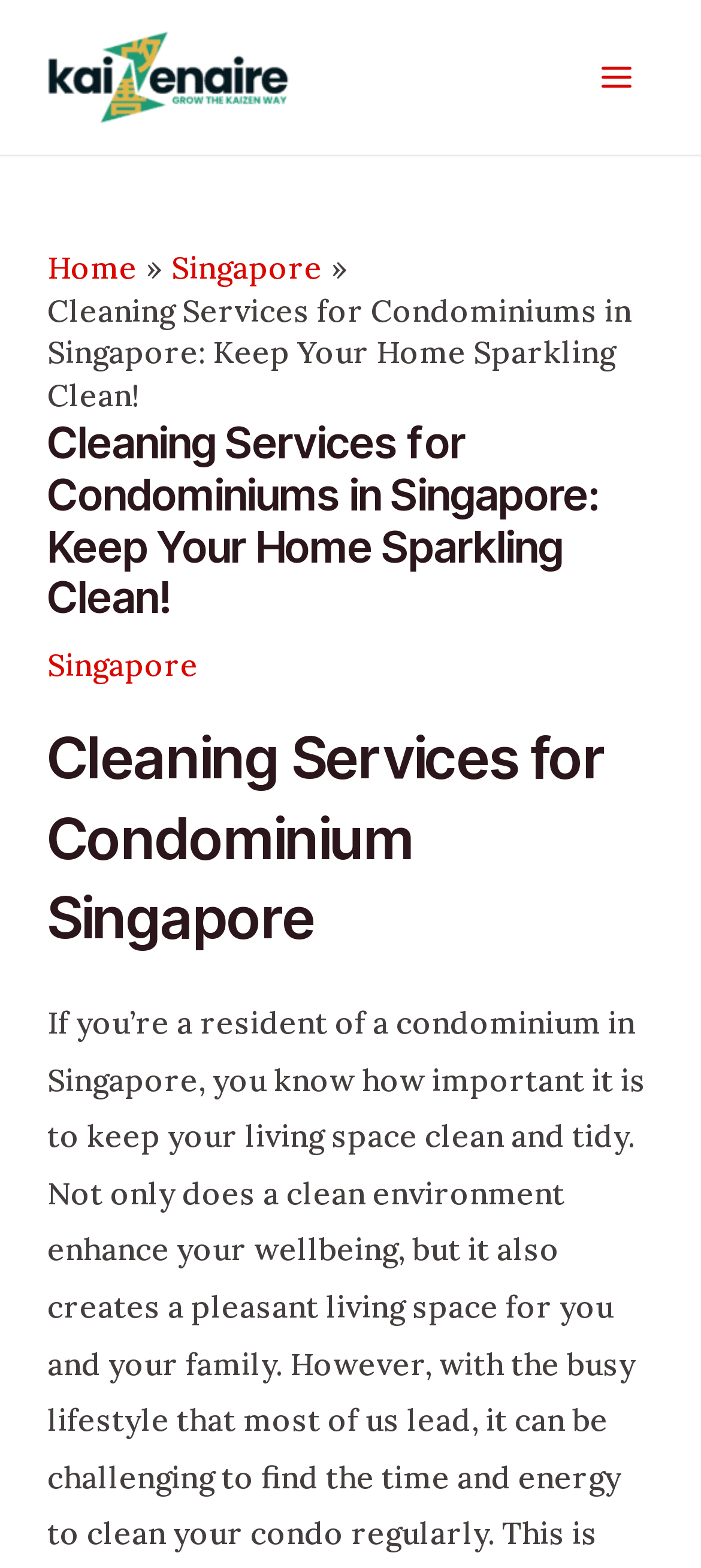Generate the main heading text from the webpage.

Cleaning Services for Condominiums in Singapore: Keep Your Home Sparkling Clean!